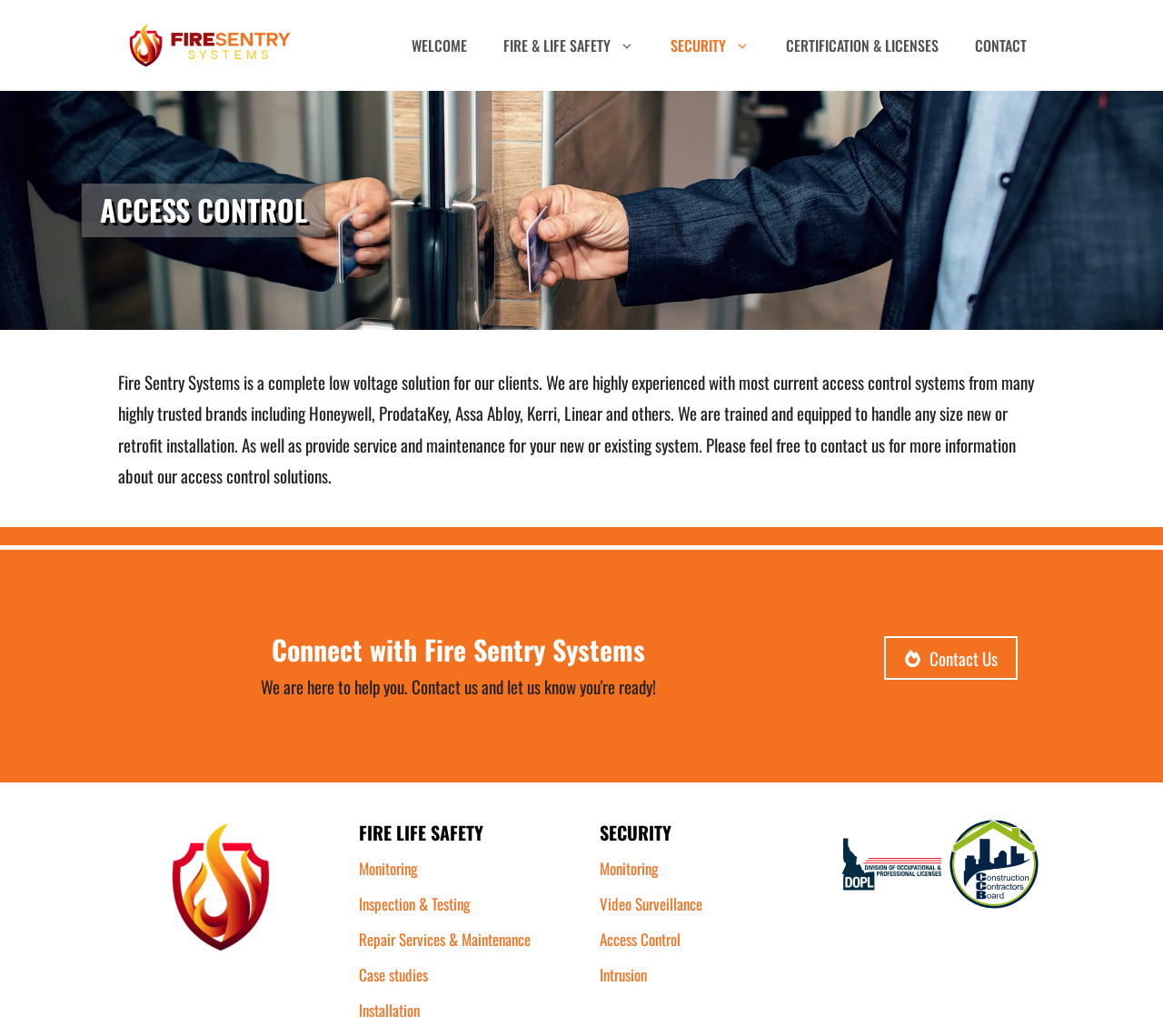Please identify the bounding box coordinates of the clickable area that will allow you to execute the instruction: "Navigate to the SECURITY page".

[0.561, 0.018, 0.66, 0.07]